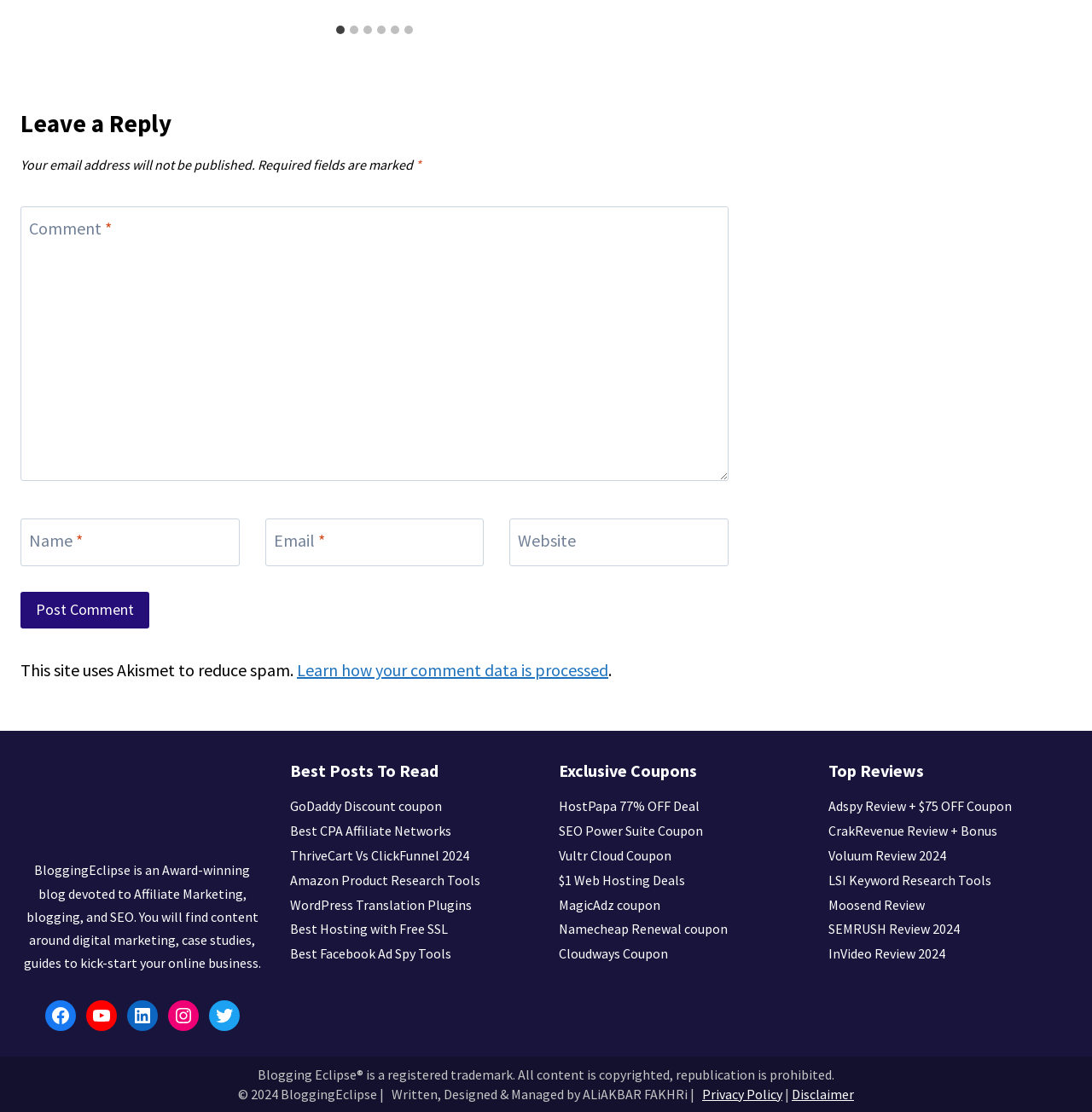Respond to the question below with a single word or phrase:
What is the purpose of this website?

Blogging and affiliate marketing